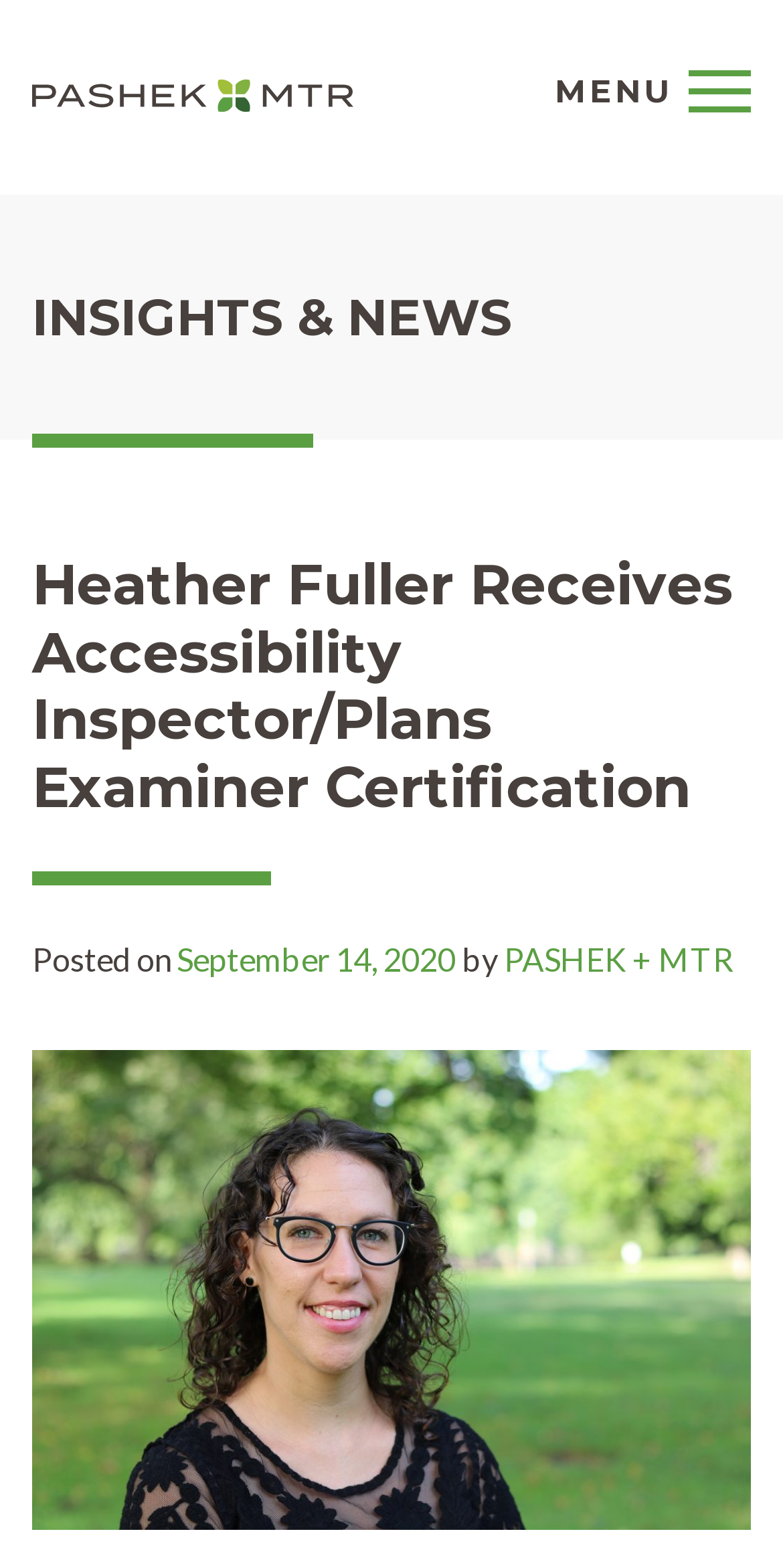How many links are there in the top navigation bar?
Look at the image and respond with a one-word or short phrase answer.

2